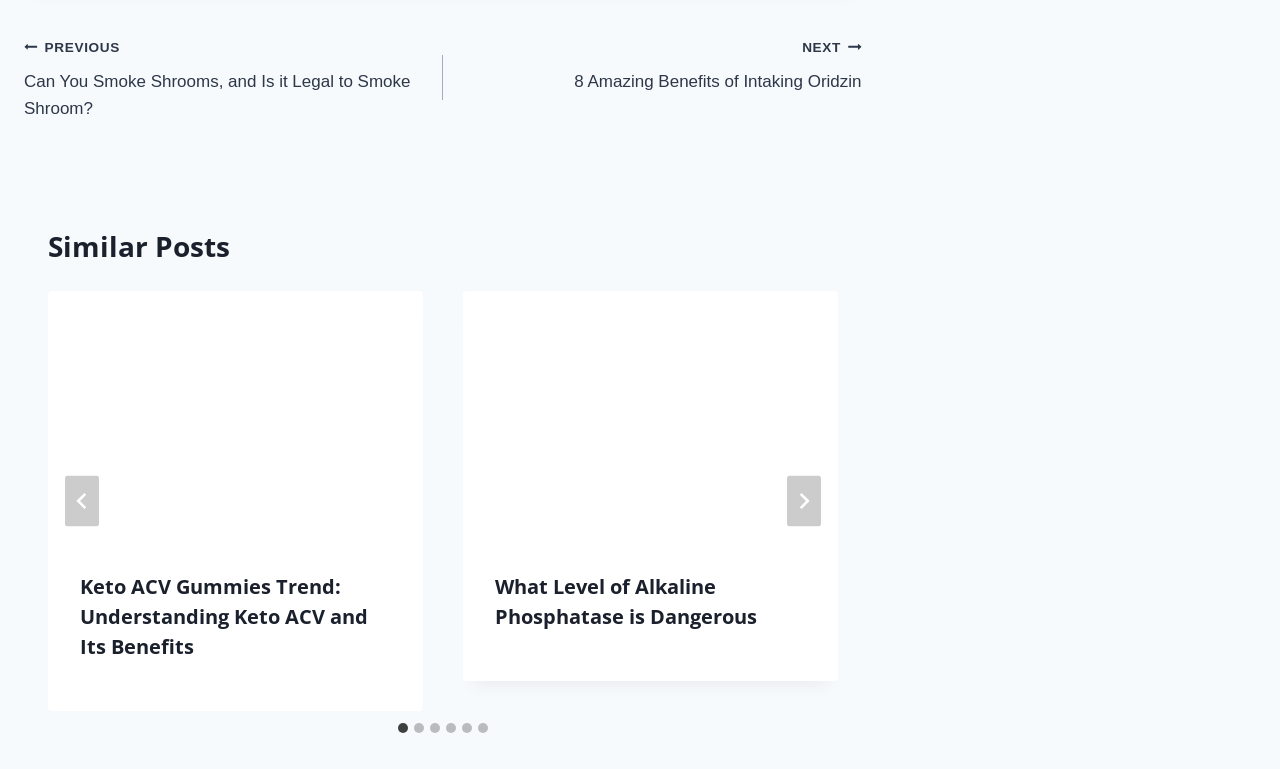How many posts are linked in the 'Post navigation' section?
Using the visual information, respond with a single word or phrase.

2